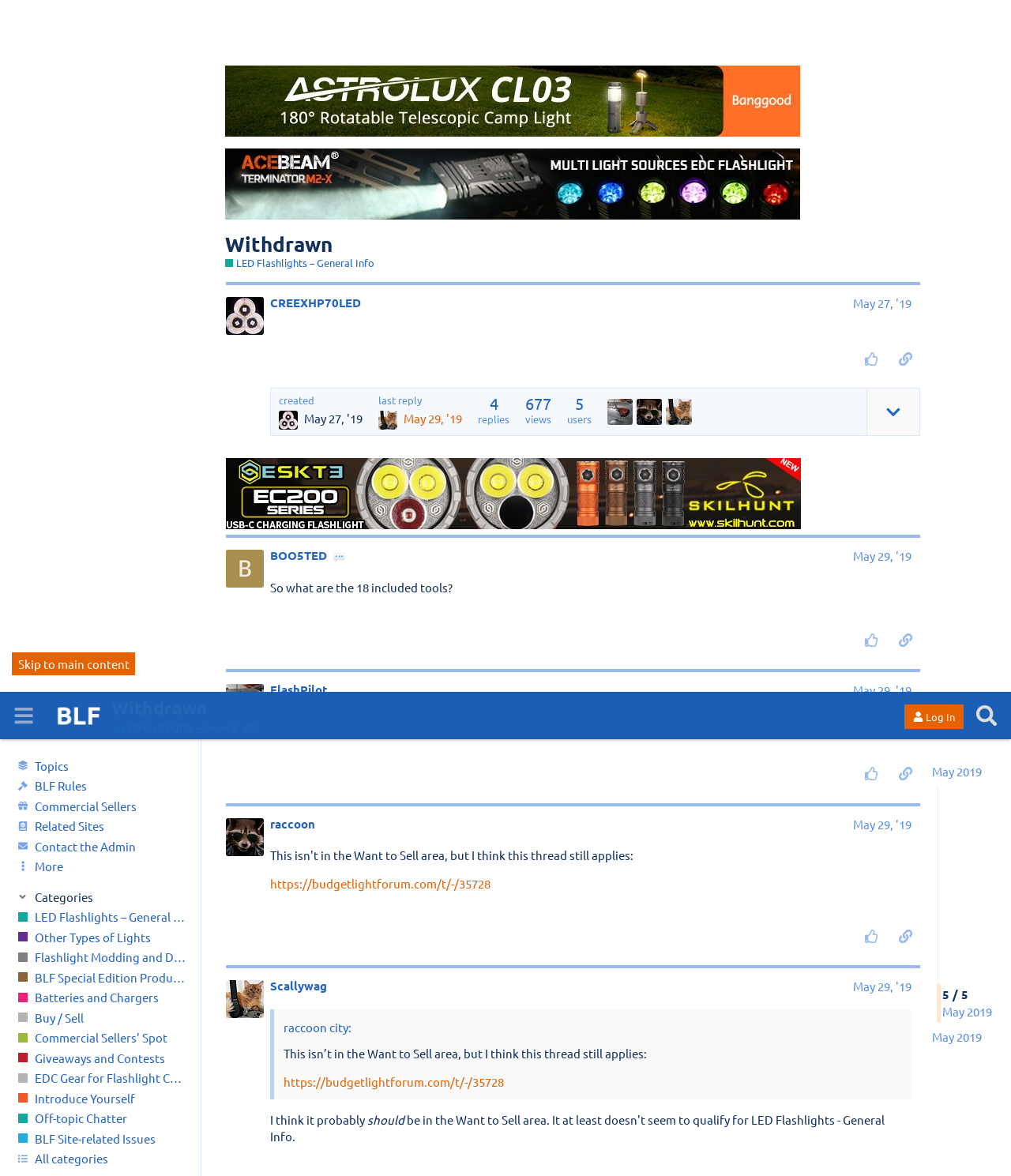Locate the bounding box coordinates of the clickable area needed to fulfill the instruction: "Search for something".

[0.959, 0.006, 0.992, 0.034]